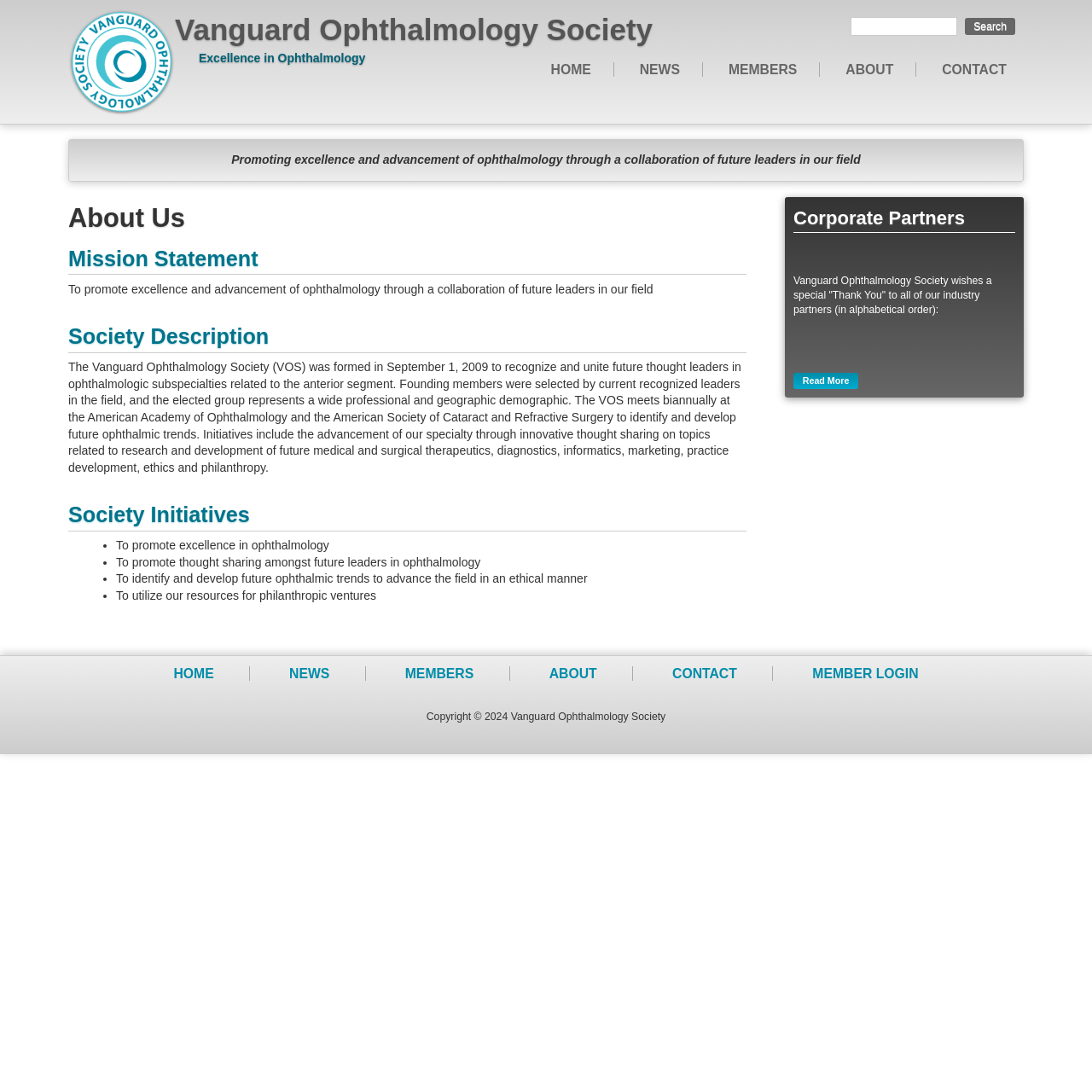Could you locate the bounding box coordinates for the section that should be clicked to accomplish this task: "Read more about Corporate Partners".

[0.727, 0.342, 0.786, 0.356]